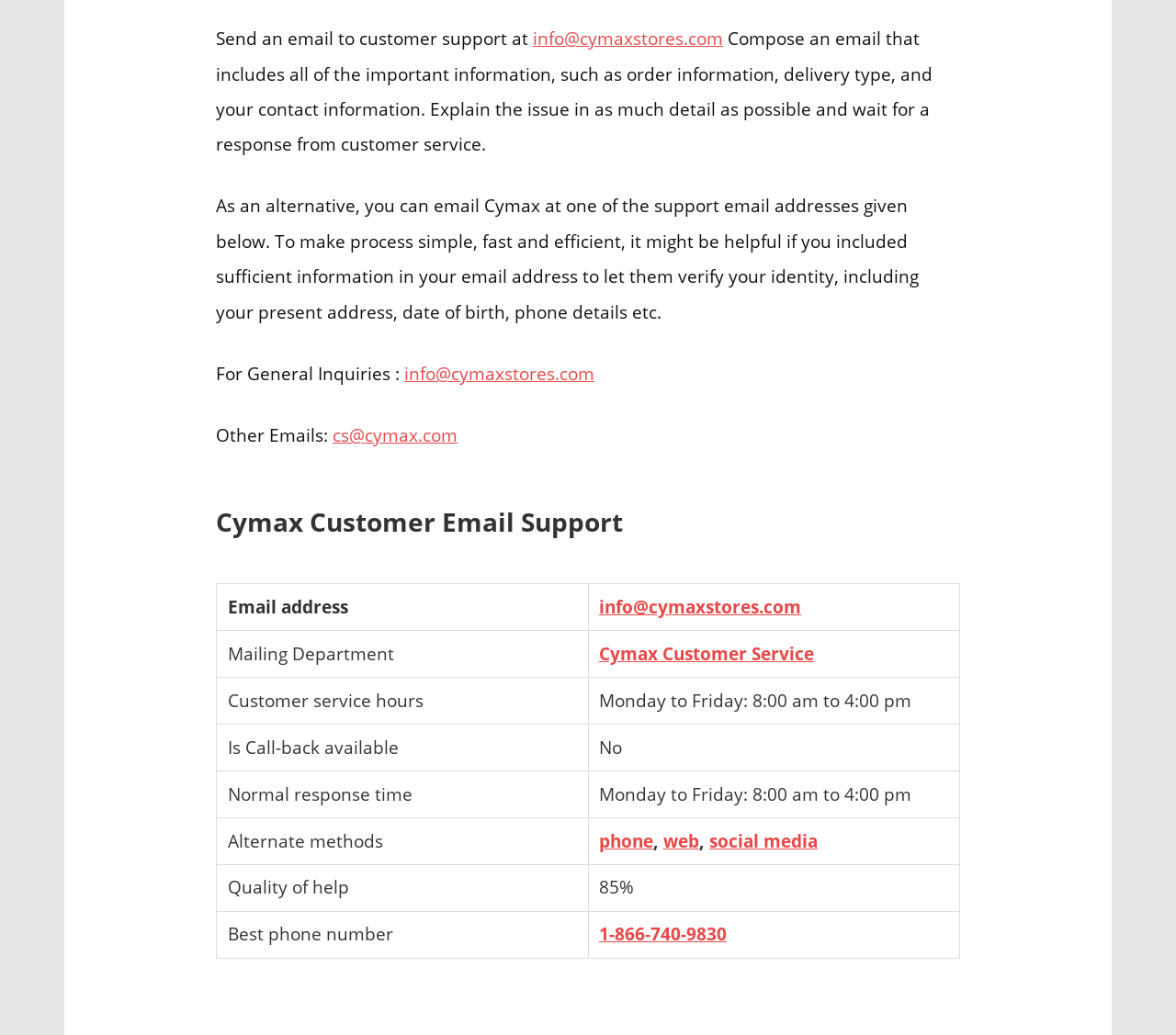Provide the bounding box coordinates, formatted as (top-left x, top-left y, bottom-right x, bottom-right y), with all values being floating point numbers between 0 and 1. Identify the bounding box of the UI element that matches the description: info@cymaxstores.com

[0.344, 0.349, 0.505, 0.373]